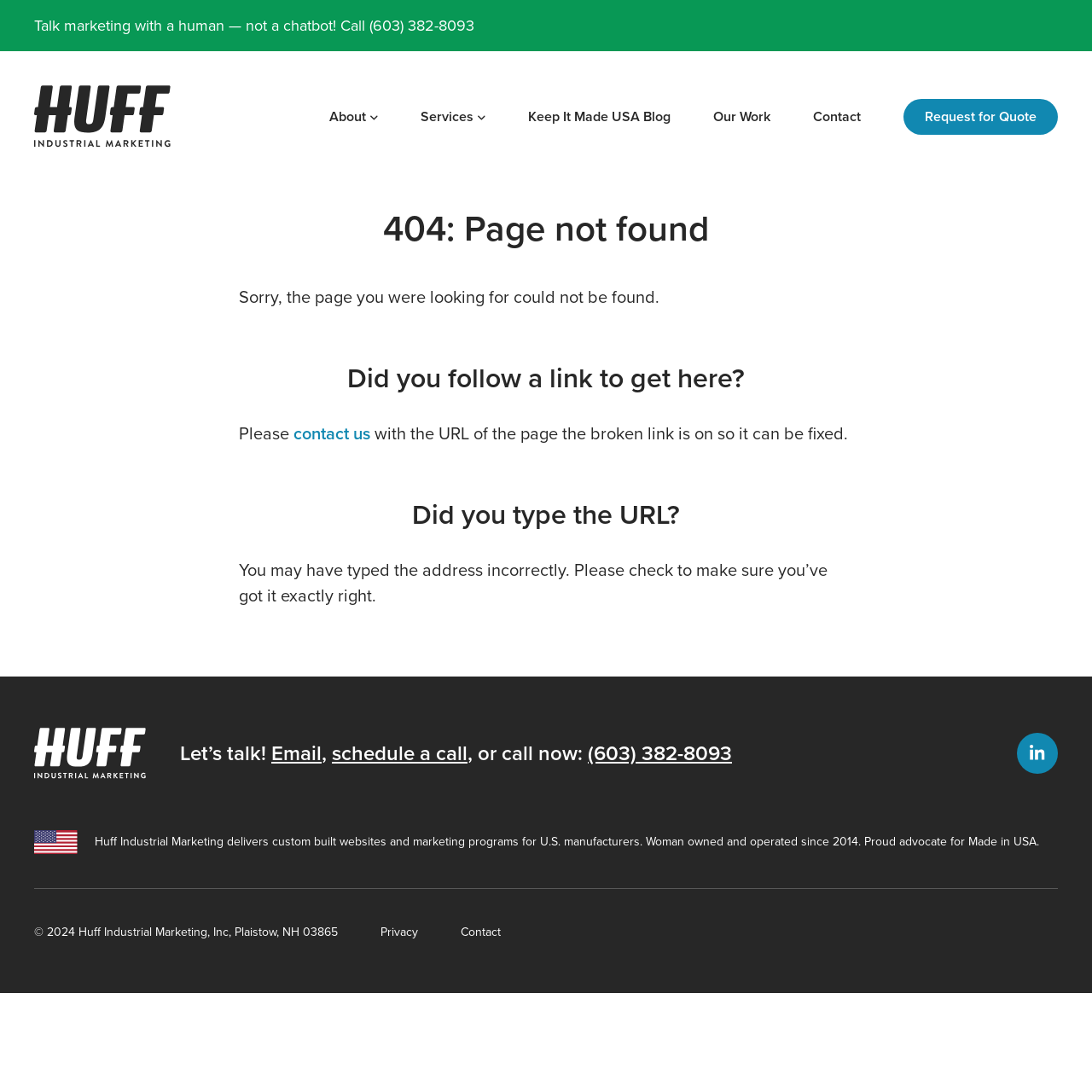Please identify the bounding box coordinates of the region to click in order to complete the given instruction: "Read the blog". The coordinates should be four float numbers between 0 and 1, i.e., [left, top, right, bottom].

[0.468, 0.09, 0.63, 0.123]